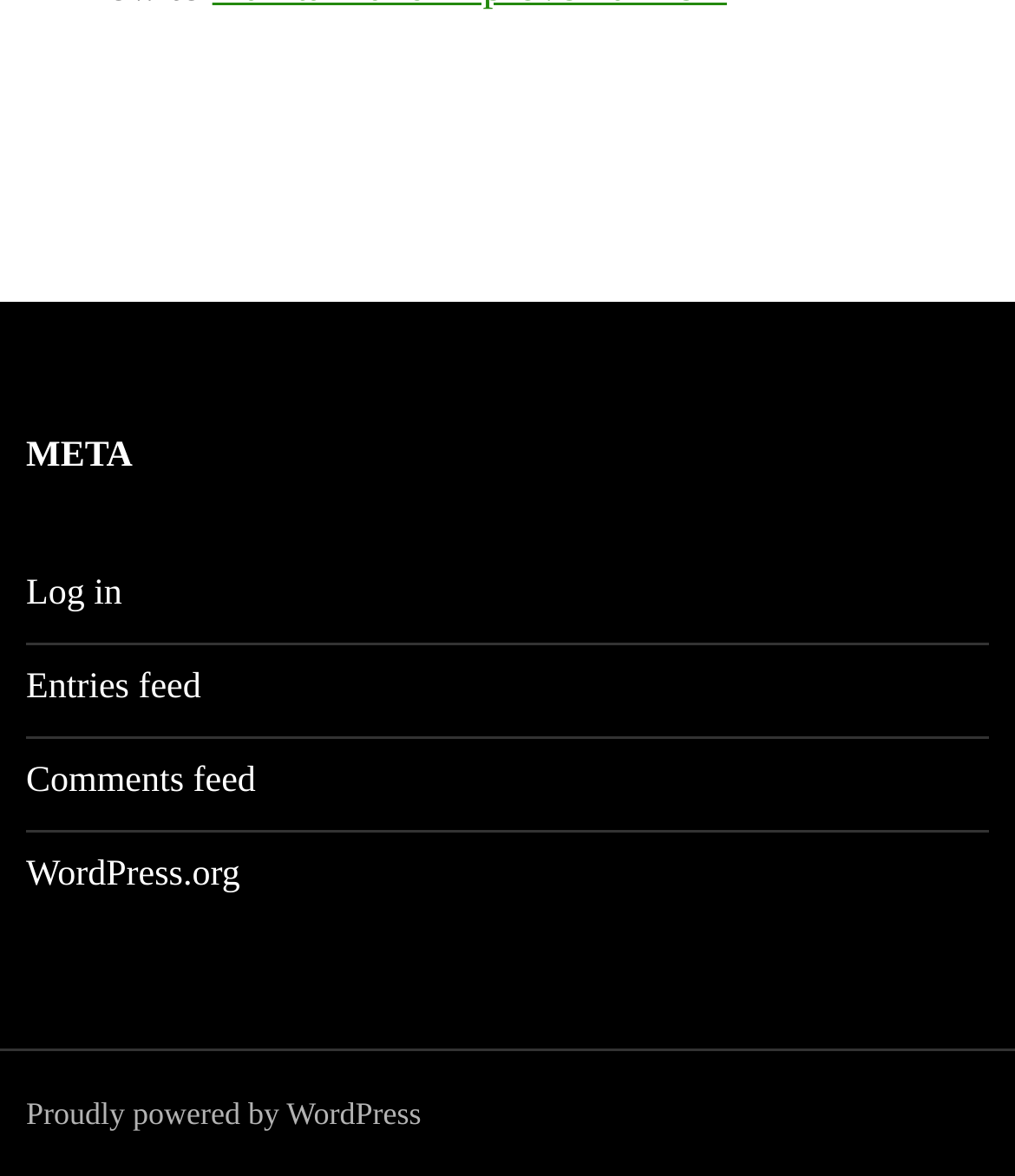Extract the bounding box coordinates of the UI element described by: "Proudly powered by WordPress". The coordinates should include four float numbers ranging from 0 to 1, e.g., [left, top, right, bottom].

[0.026, 0.931, 0.415, 0.962]